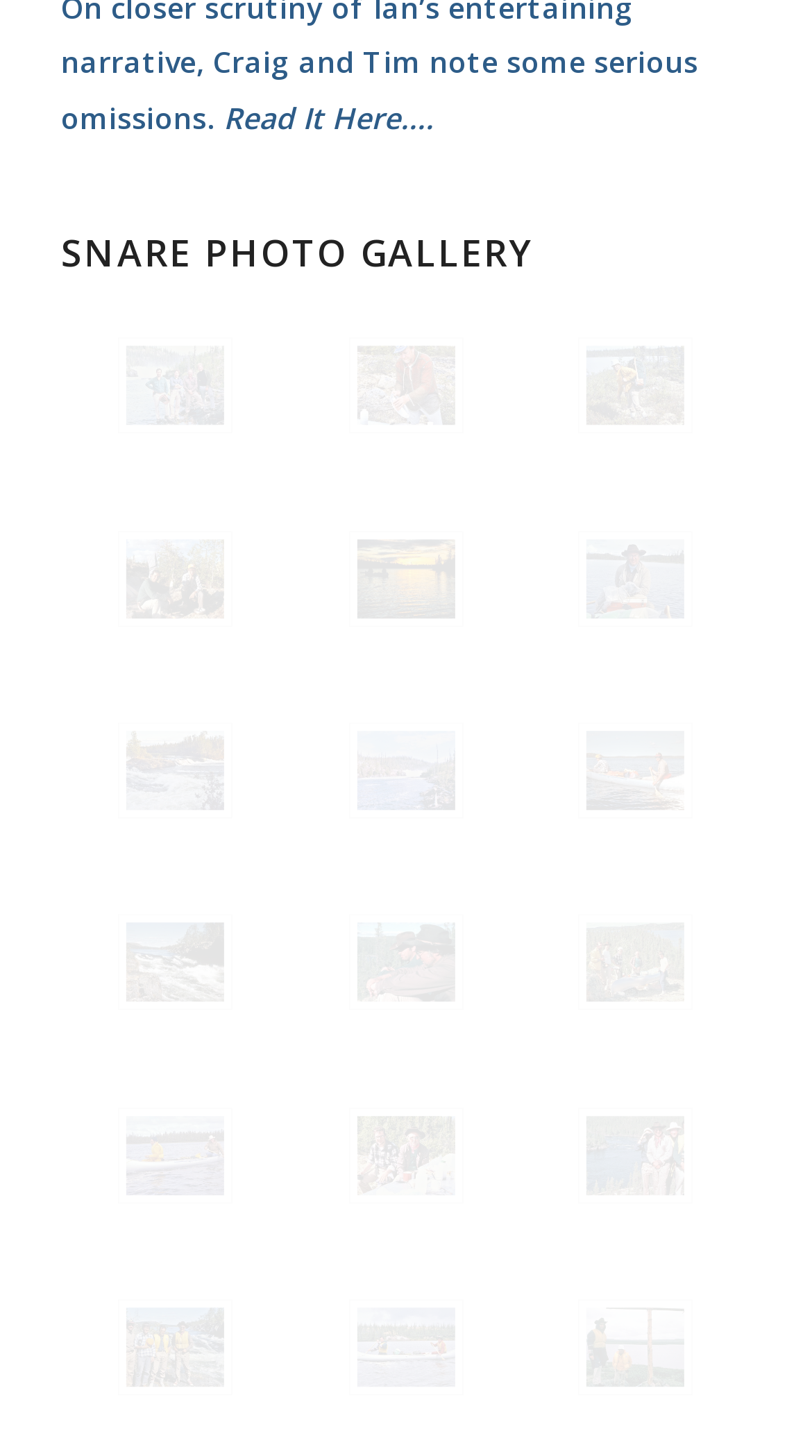Locate the bounding box coordinates of the clickable element to fulfill the following instruction: "Check 'Jean on portage'". Provide the coordinates as four float numbers between 0 and 1 in the format [left, top, right, bottom].

[0.642, 0.199, 0.925, 0.331]